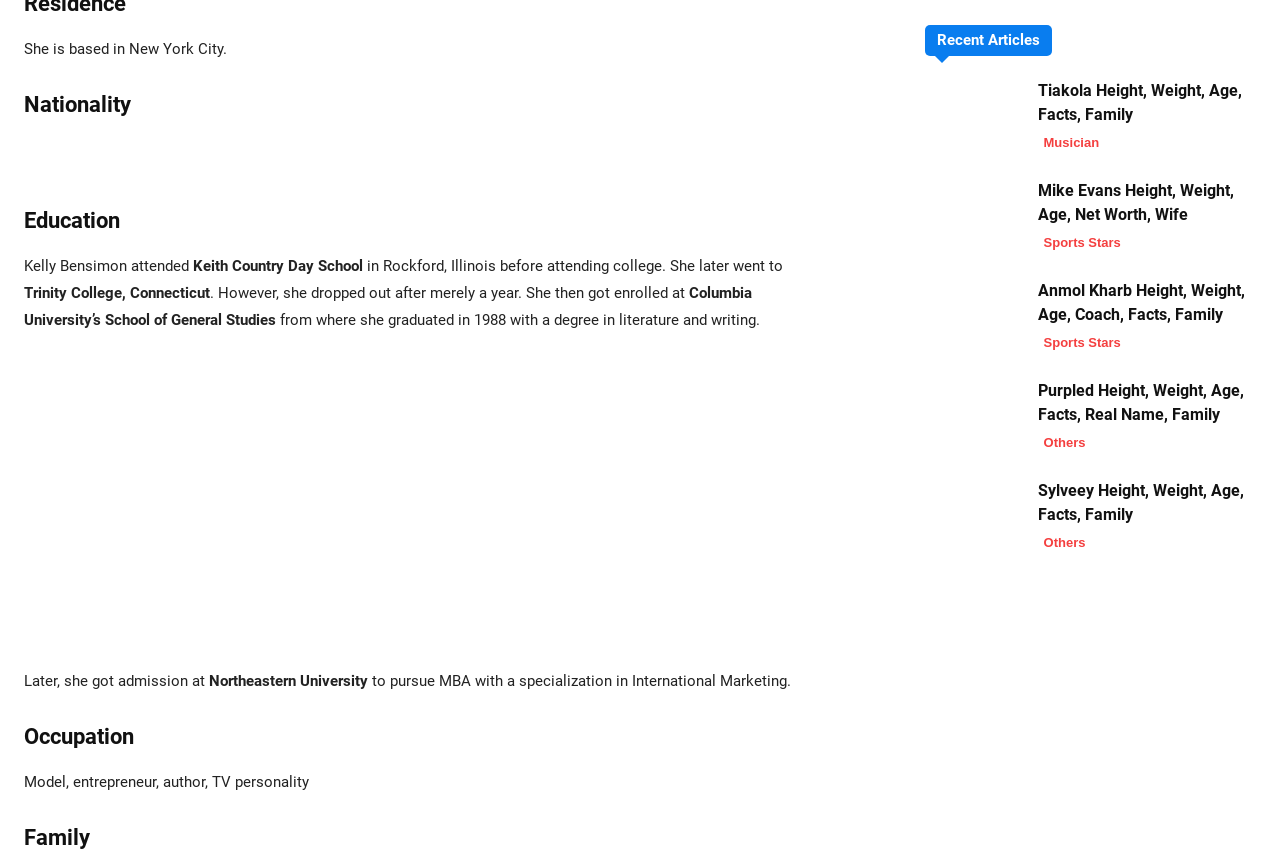Using the provided element description, identify the bounding box coordinates as (top-left x, top-left y, bottom-right x, bottom-right y). Ensure all values are between 0 and 1. Description: Sports Stars

[0.811, 0.271, 0.88, 0.294]